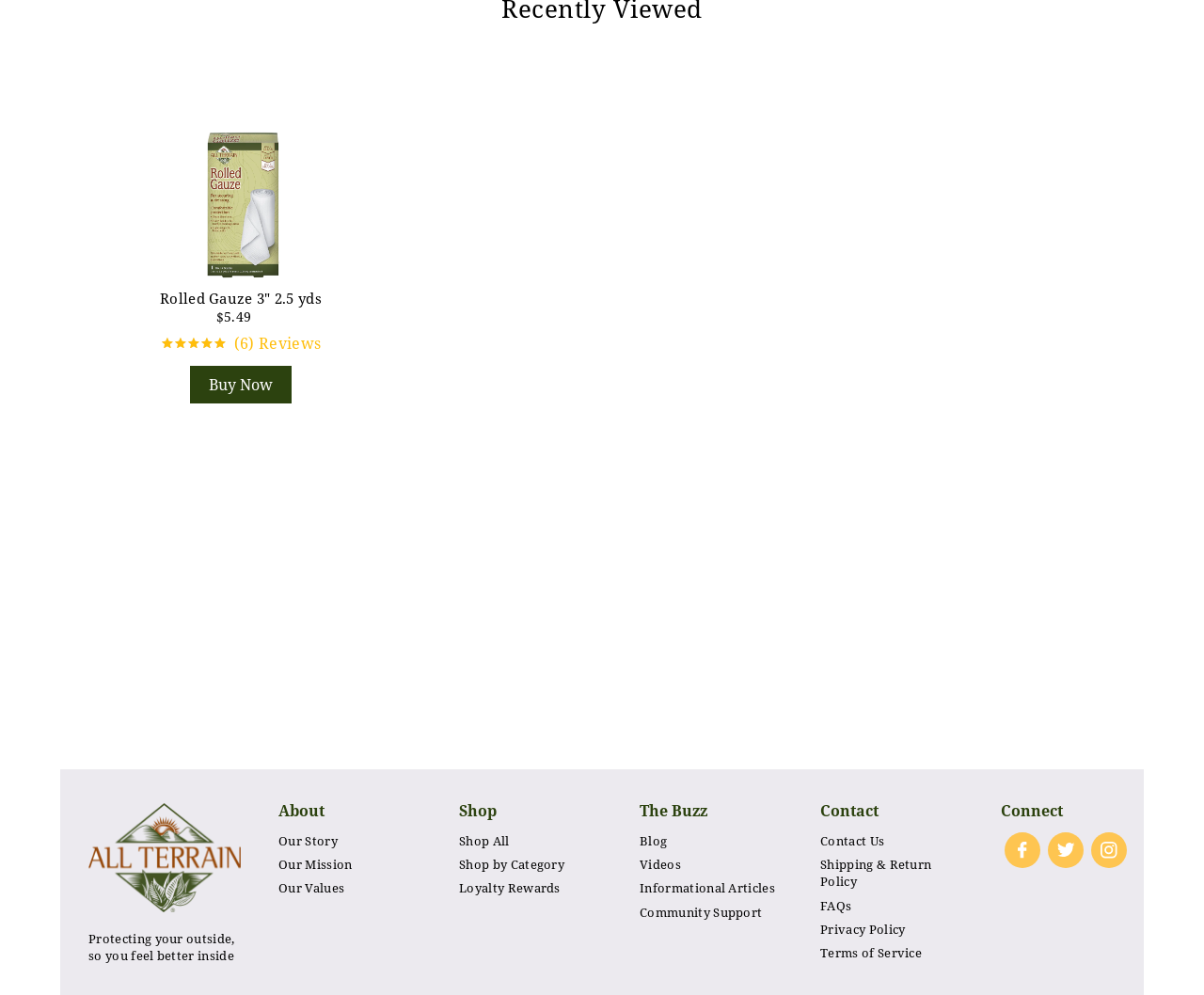Locate and provide the bounding box coordinates for the HTML element that matches this description: "Shop by Category".

[0.381, 0.86, 0.469, 0.877]